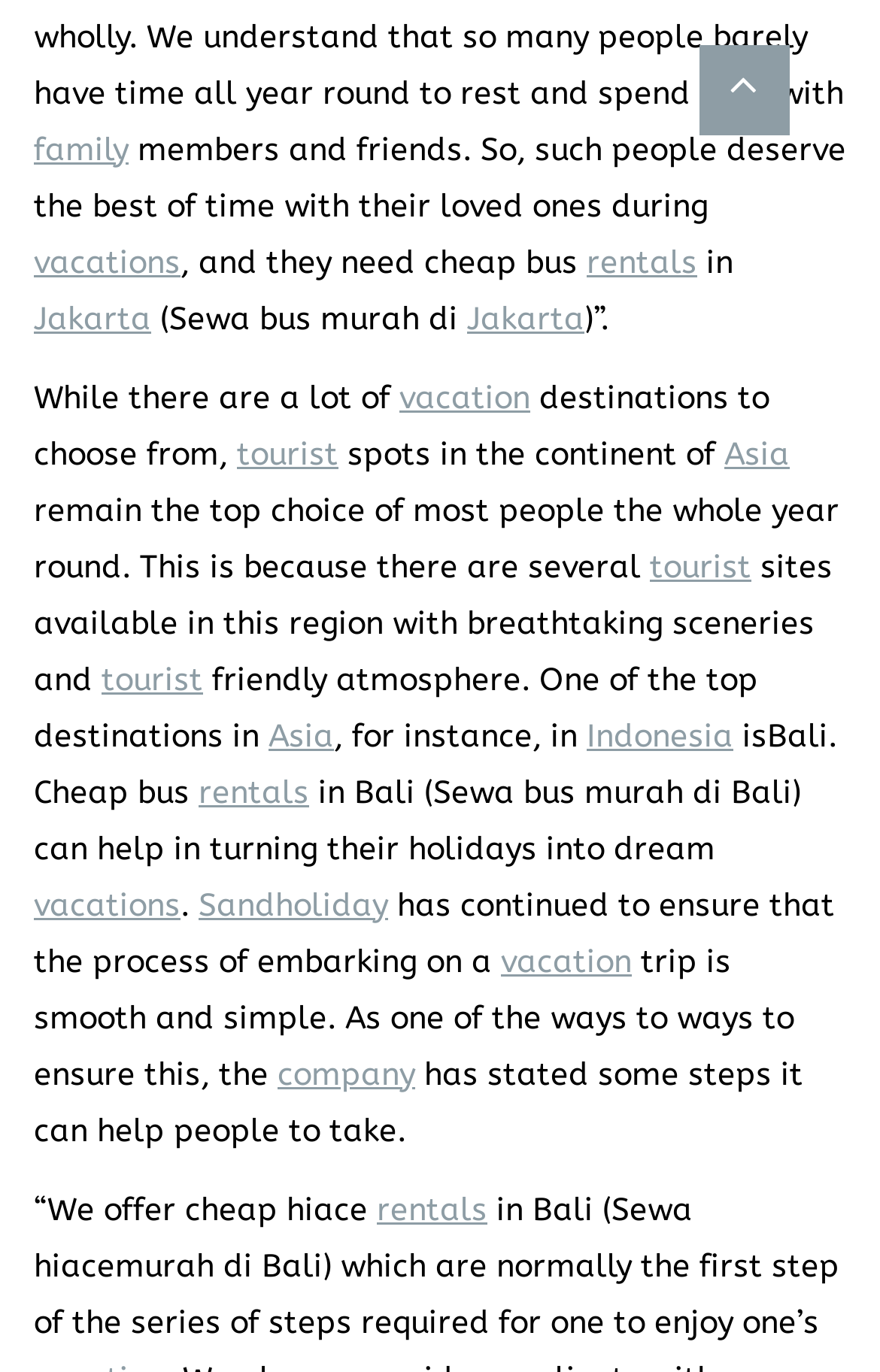Find the bounding box coordinates for the HTML element specified by: "Indonesia".

[0.667, 0.522, 0.833, 0.55]